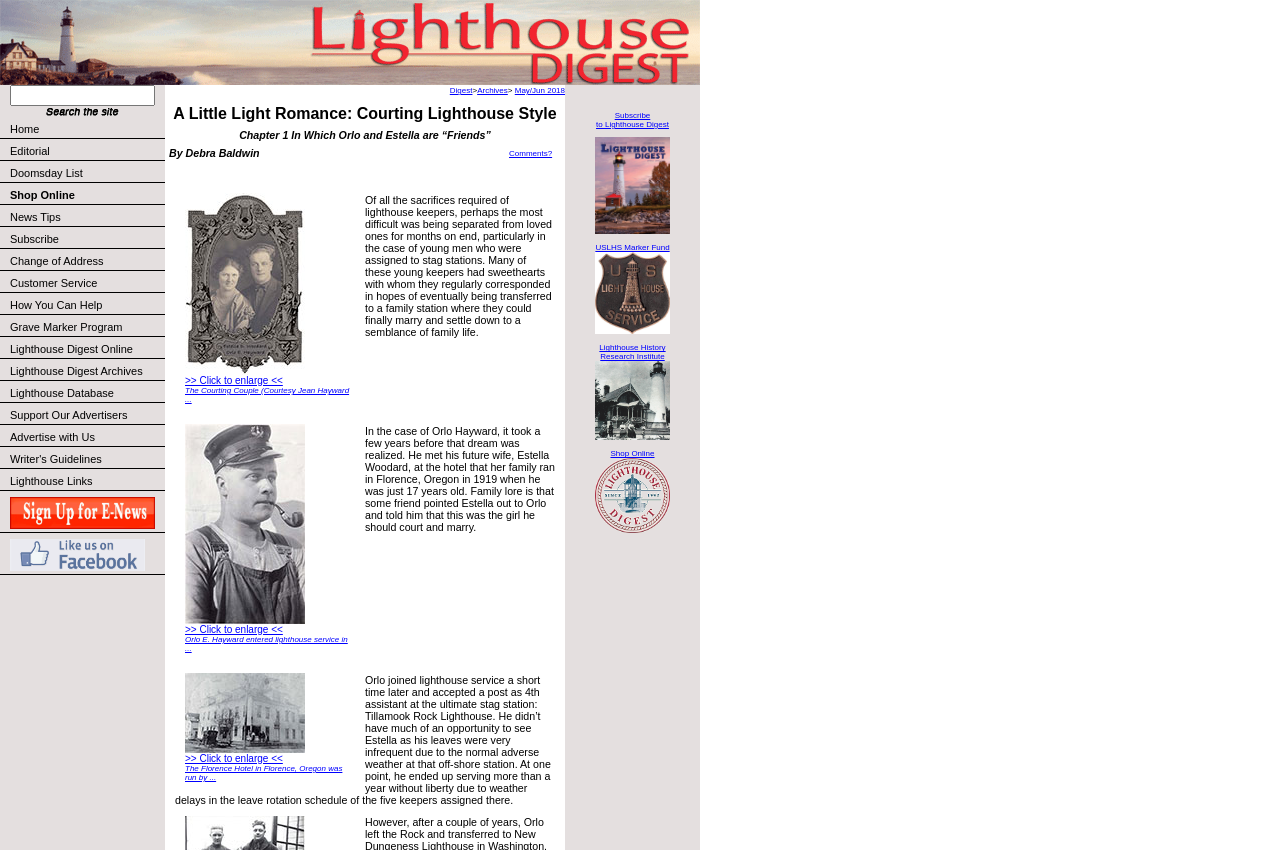Use the information in the screenshot to answer the question comprehensively: What is the purpose of the search box?

The search box is located at the top of the webpage with a 'Search' button next to it, indicating that its purpose is to allow users to search for specific content within the webpage.